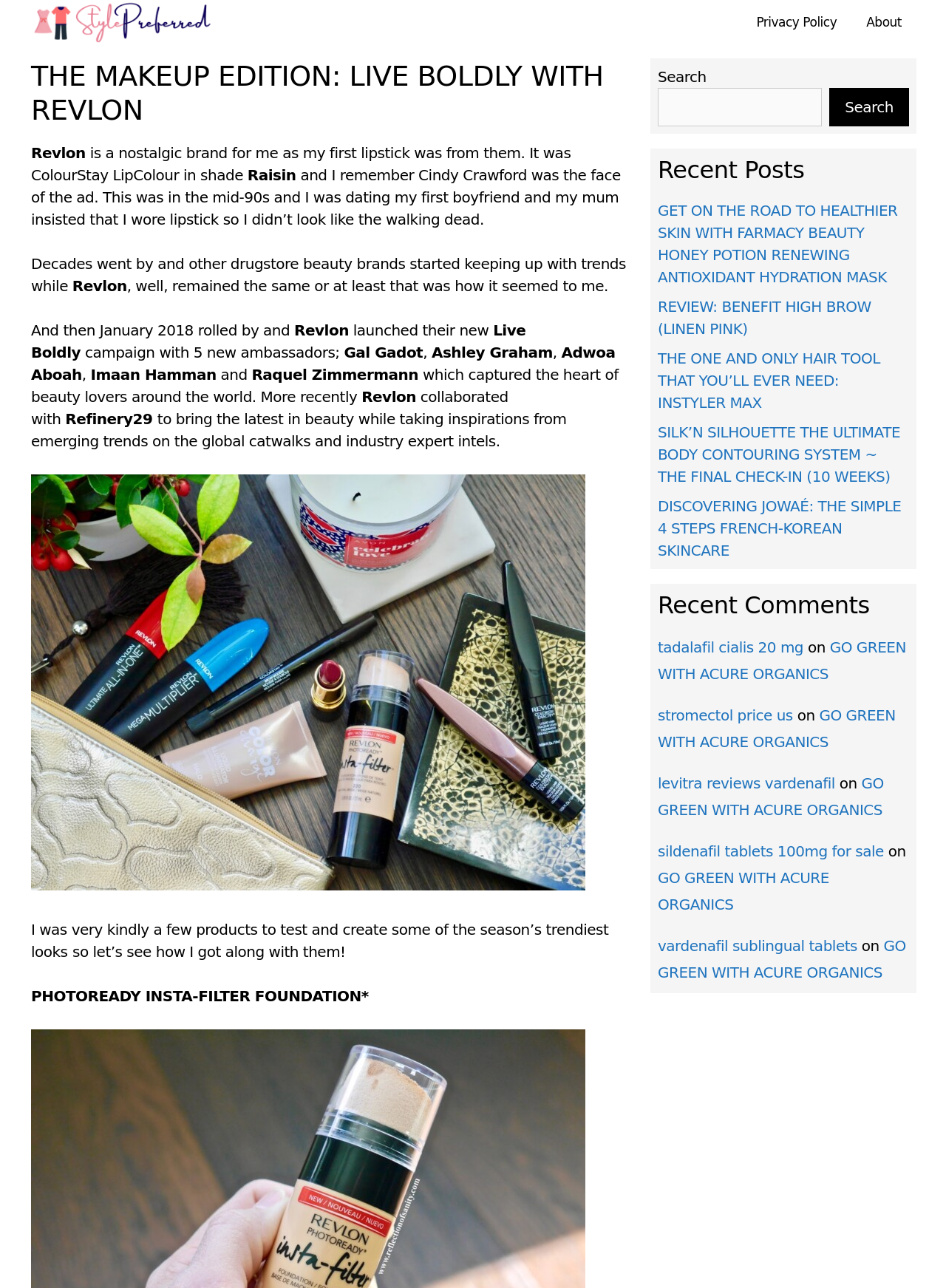Identify the bounding box coordinates of the area you need to click to perform the following instruction: "Read more about Revlon".

[0.033, 0.112, 0.091, 0.126]